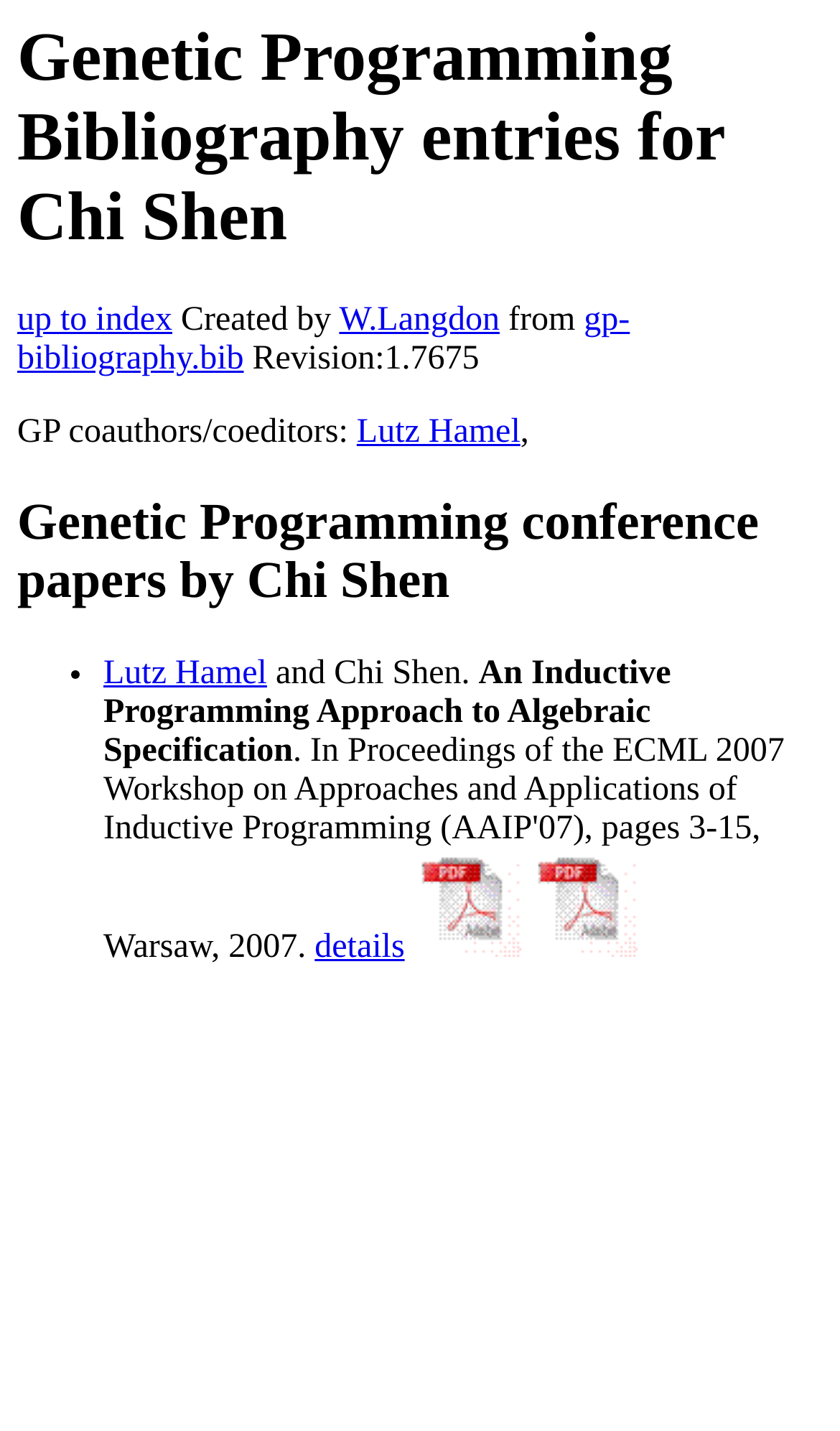Provide a one-word or short-phrase response to the question:
Who created the bibliography?

W.Langdon